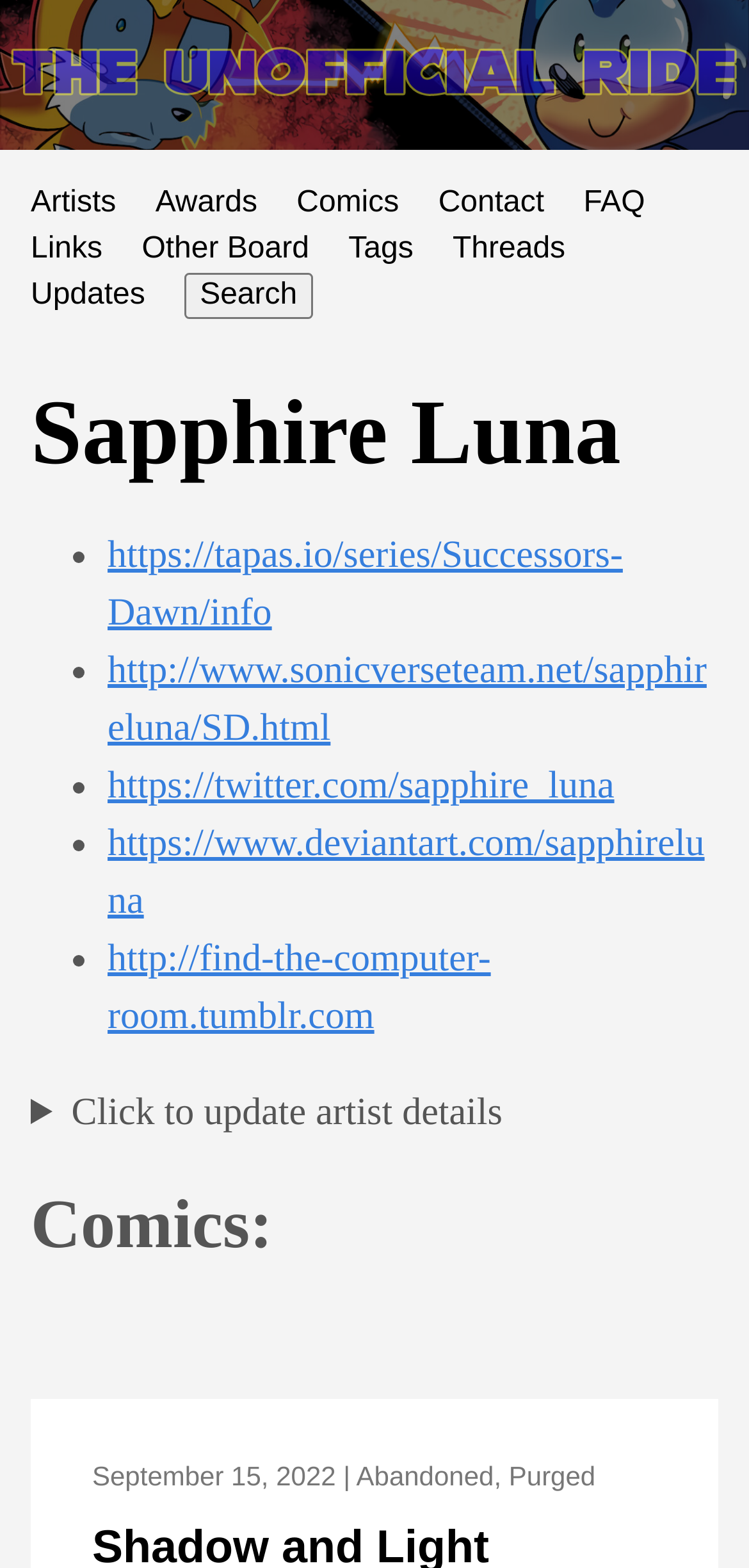Locate the bounding box coordinates of the clickable part needed for the task: "Visit the Twitter page".

[0.144, 0.487, 0.82, 0.514]